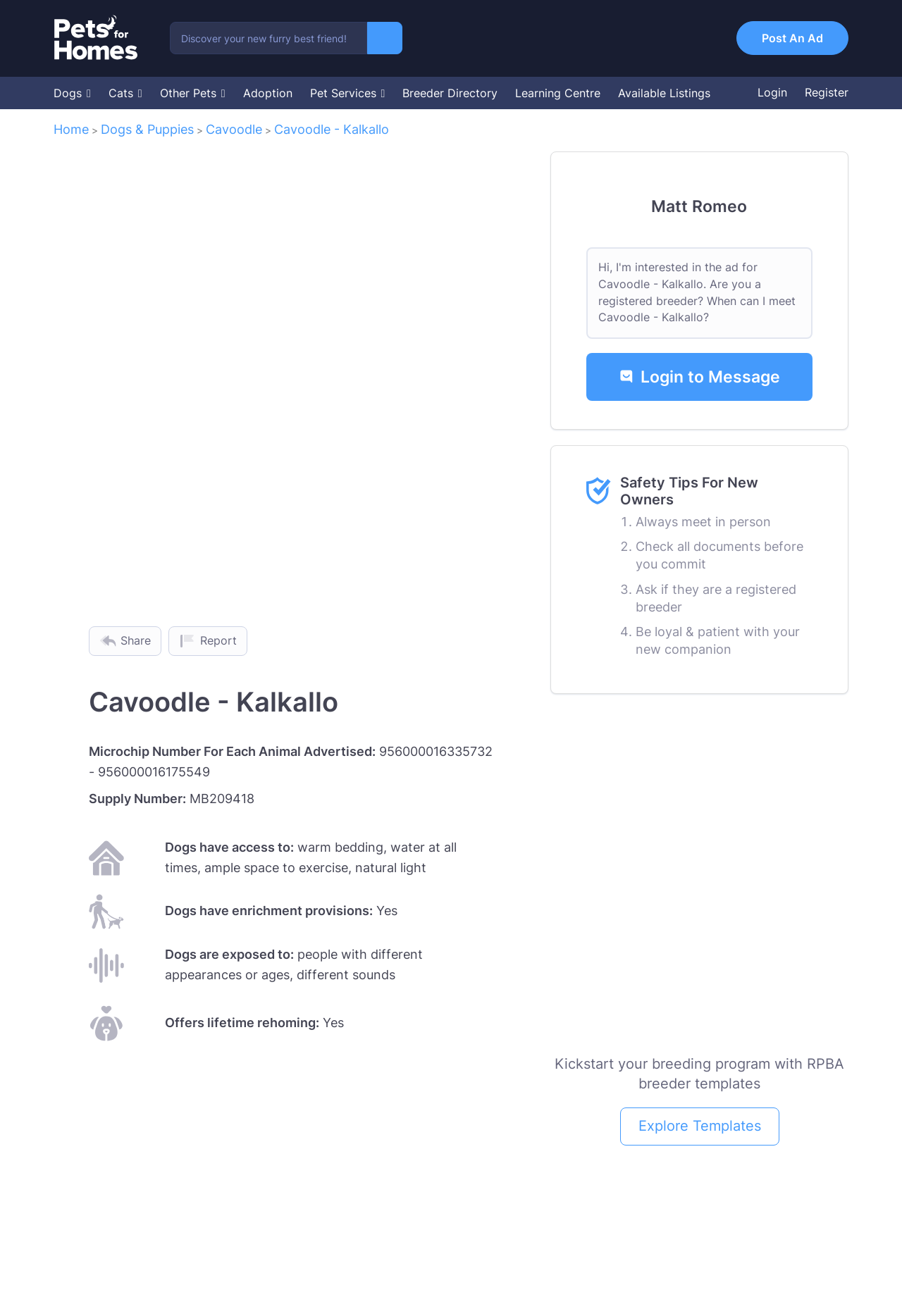Find the bounding box of the UI element described as follows: "Register".

[0.892, 0.078, 0.941, 0.088]